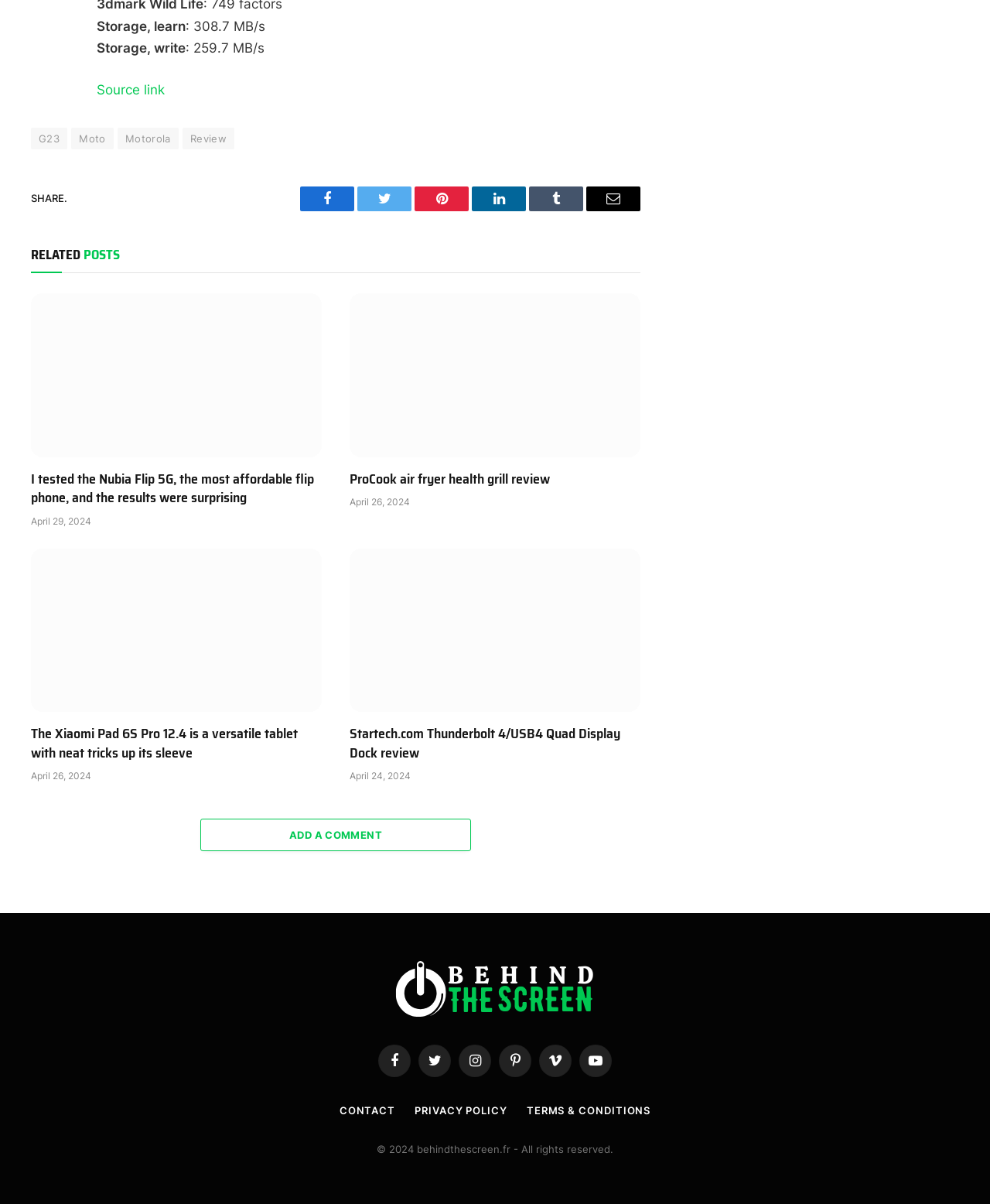What is the name of the website?
Answer briefly with a single word or phrase based on the image.

Behind The Screen